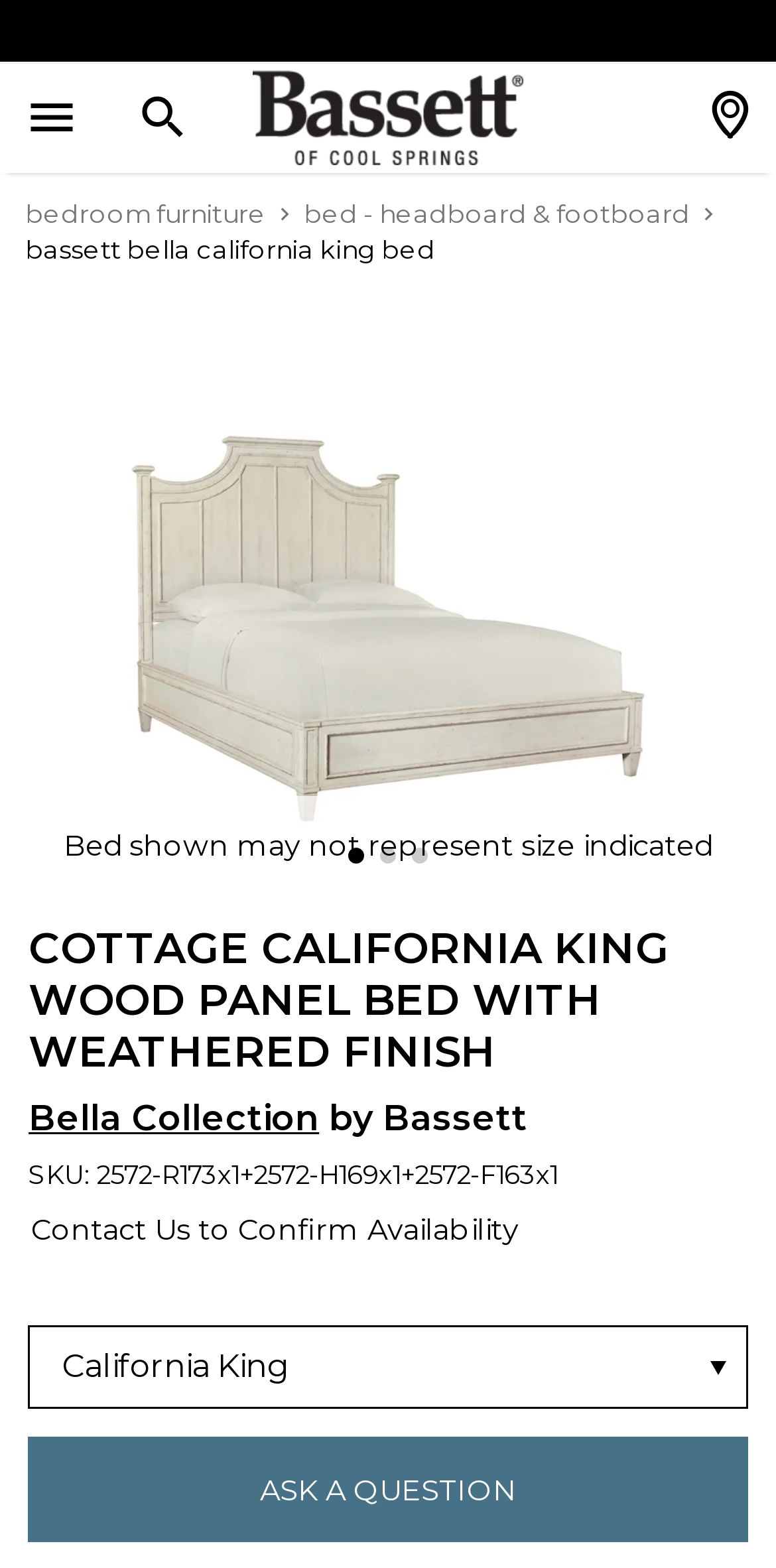What is the collection of the bed?
Answer the question with a single word or phrase, referring to the image.

Bella Collection